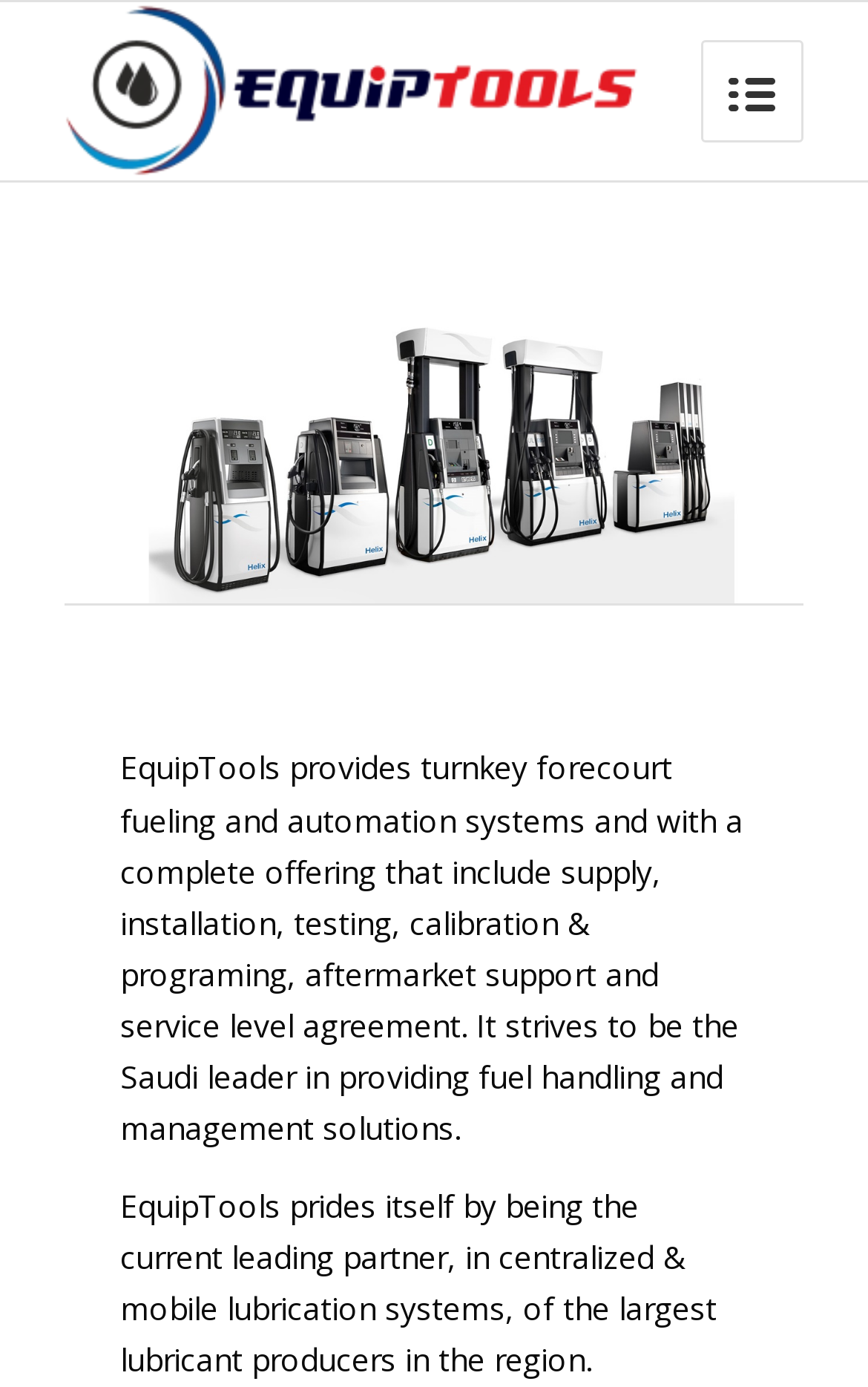Use a single word or phrase to answer the question:
What is the content of the static text on the webpage?

Description of EquipTools